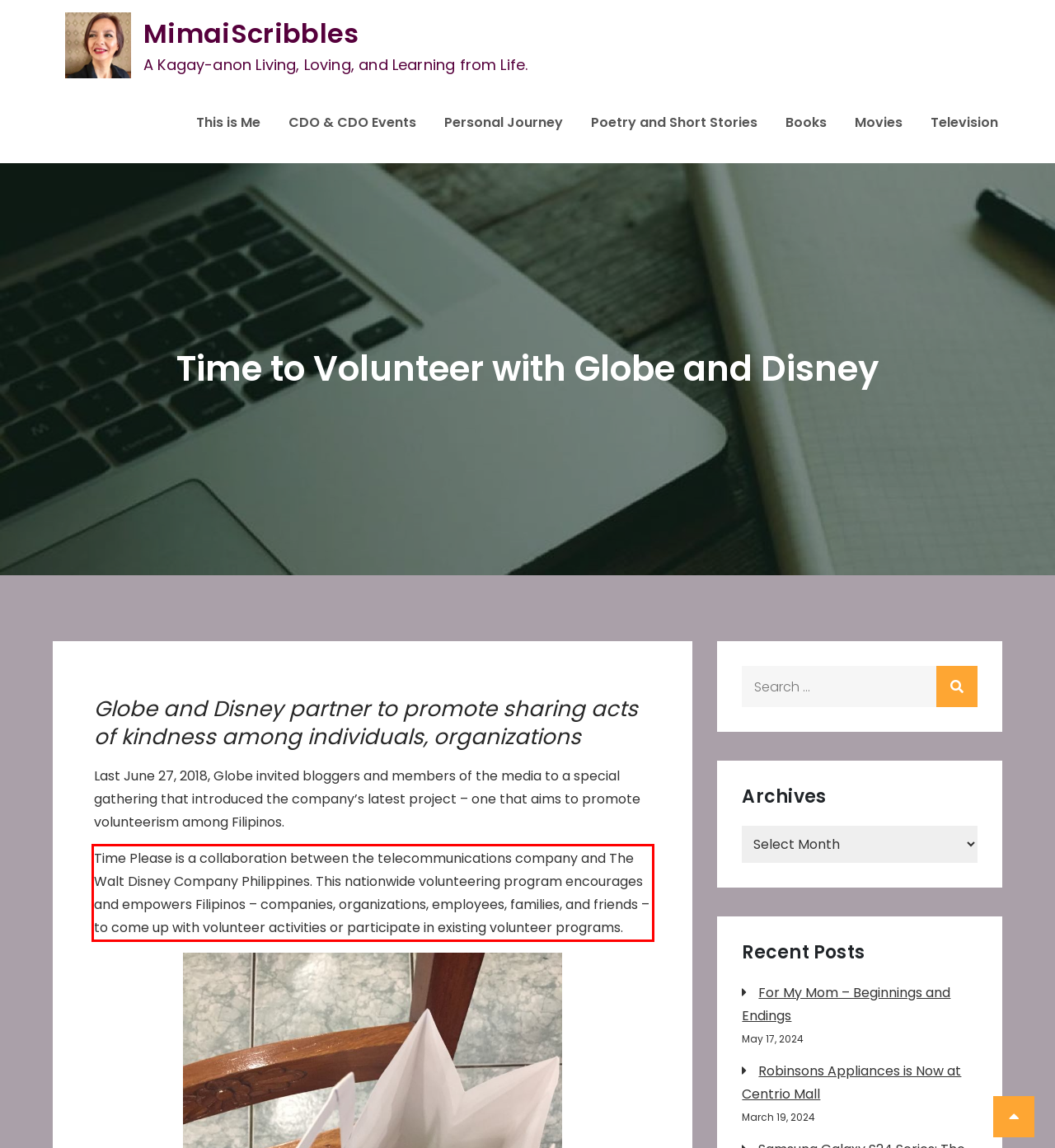Examine the webpage screenshot, find the red bounding box, and extract the text content within this marked area.

Time Please is a collaboration between the telecommunications company and The Walt Disney Company Philippines. This nationwide volunteering program encourages and empowers Filipinos – companies, organizations, employees, families, and friends – to come up with volunteer activities or participate in existing volunteer programs.